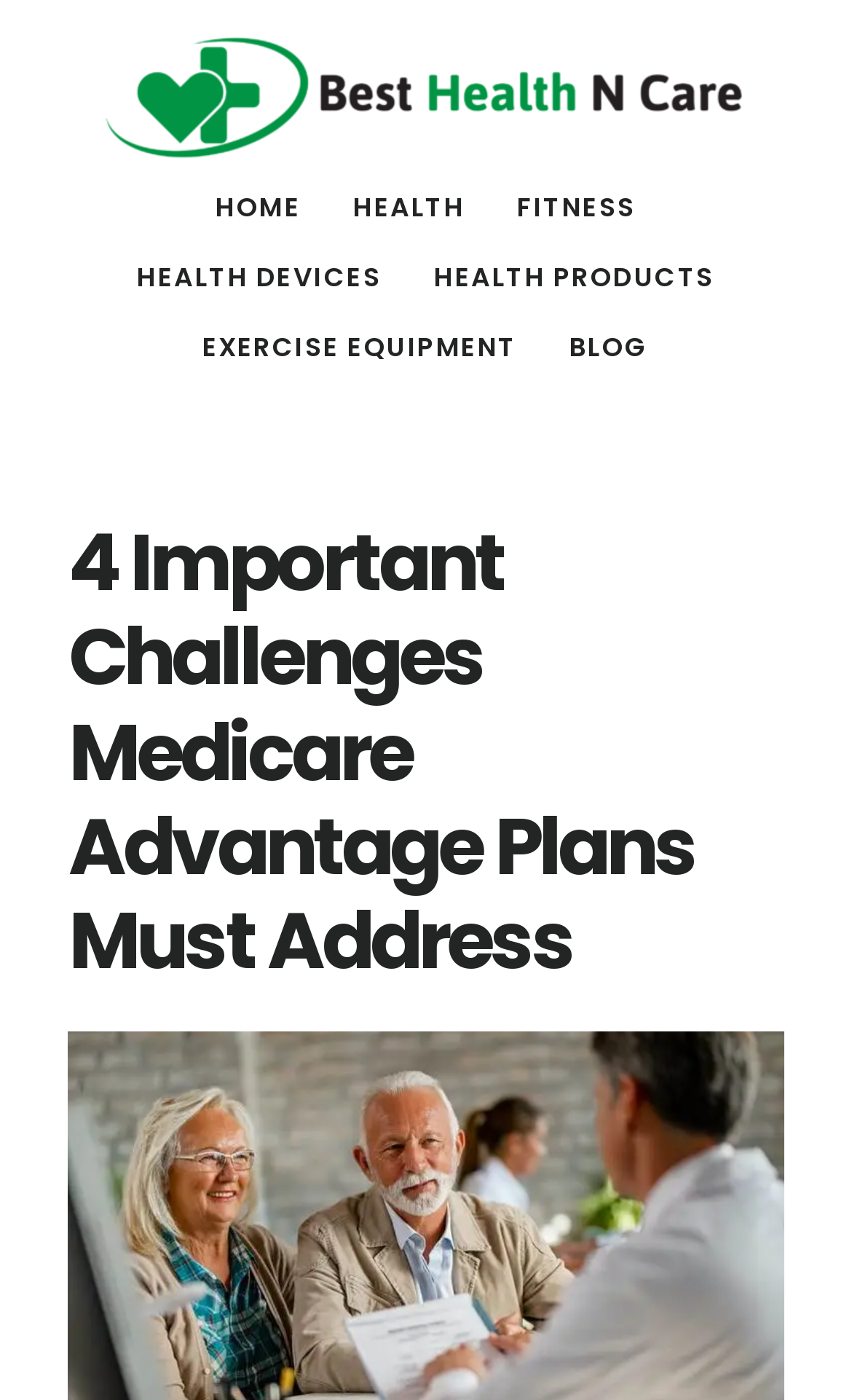Create a detailed narrative describing the layout and content of the webpage.

The webpage is about Medicare Advantage plans, specifically discussing the challenges they face. At the top-left corner, there are three "Skip to" links, allowing users to navigate to main content, primary sidebar, or footer. 

To the right of these links, the website's logo "BEST HEALTH N CARE" is prominently displayed. Below the logo, a main navigation menu is situated, containing seven links: "HOME", "HEALTH", "FITNESS", "HEALTH DEVICES", "HEALTH PRODUCTS", "EXERCISE EQUIPMENT", and "BLOG". These links are arranged horizontally, with "HOME" on the left and "BLOG" on the right.

The main content of the webpage is headed by a title "4 Important Challenges Medicare Advantage Plans Must Address", which is centered near the top of the page. This title is the main focus of the page, indicating that the content below will discuss the challenges faced by Medicare Advantage plans.